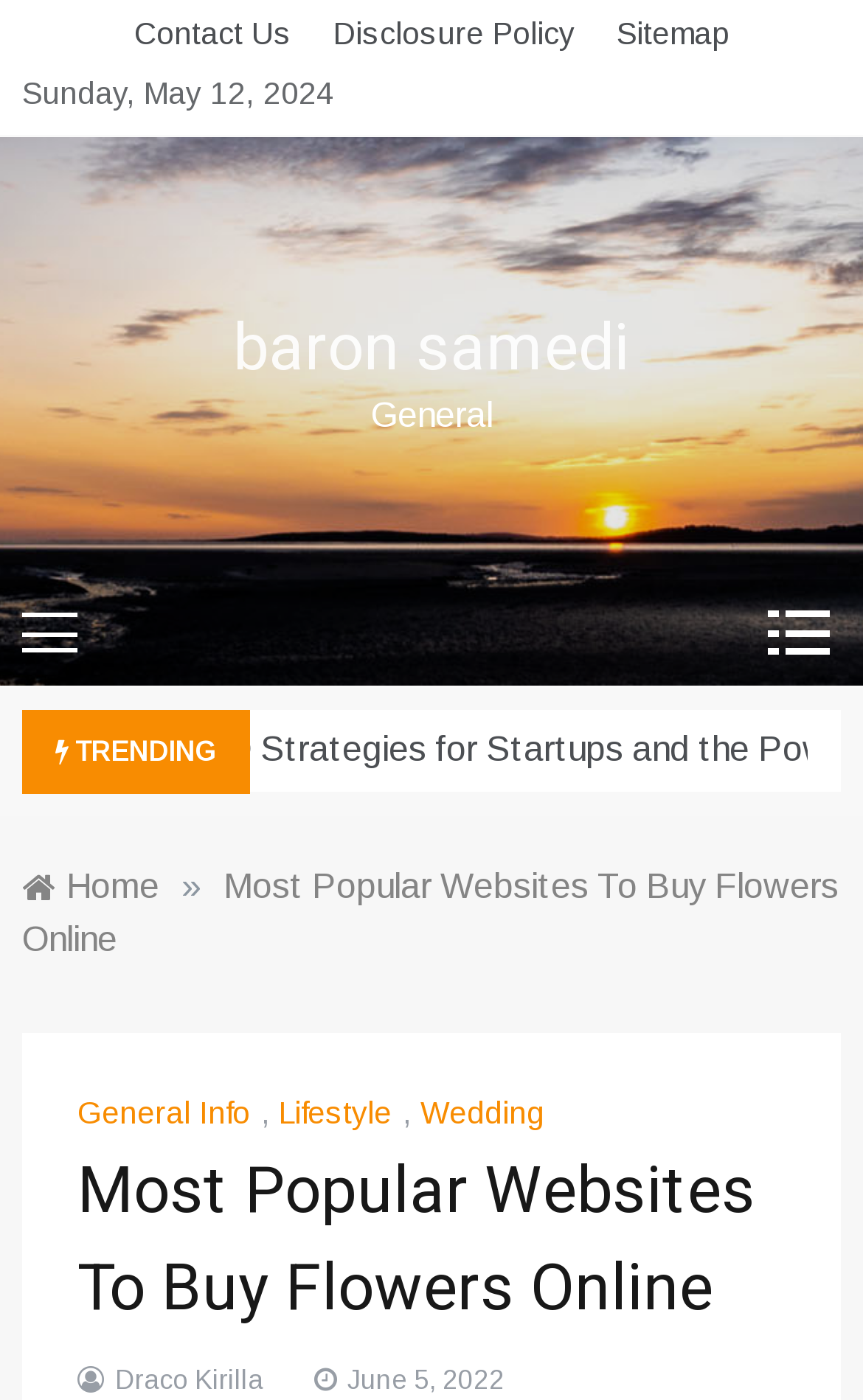What is the date of the latest article?
Based on the image, give a concise answer in the form of a single word or short phrase.

June 5, 2022